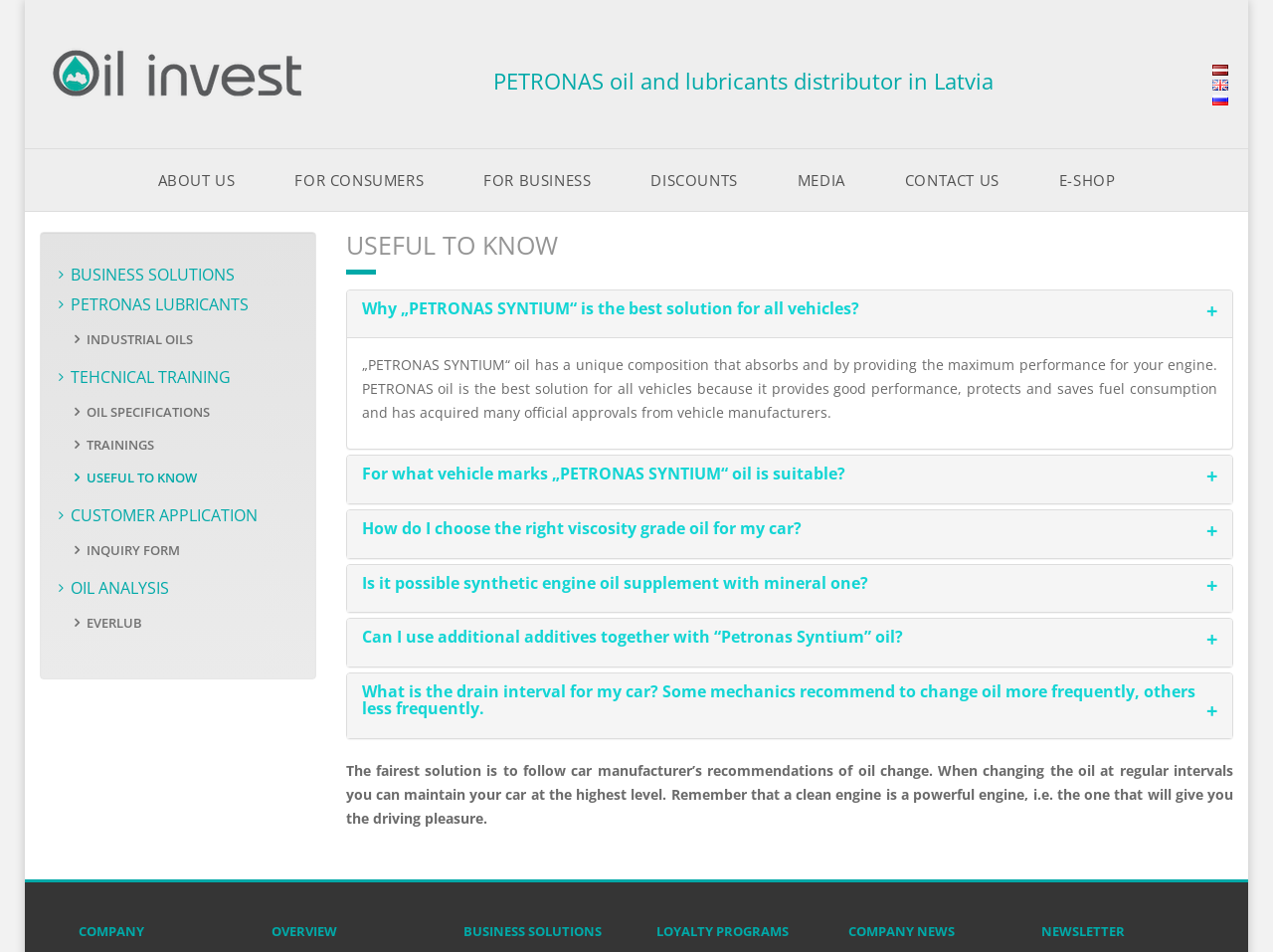Can you specify the bounding box coordinates of the area that needs to be clicked to fulfill the following instruction: "Learn why PETRONAS SYNTIUM is the best solution for all vehicles"?

[0.284, 0.312, 0.675, 0.335]